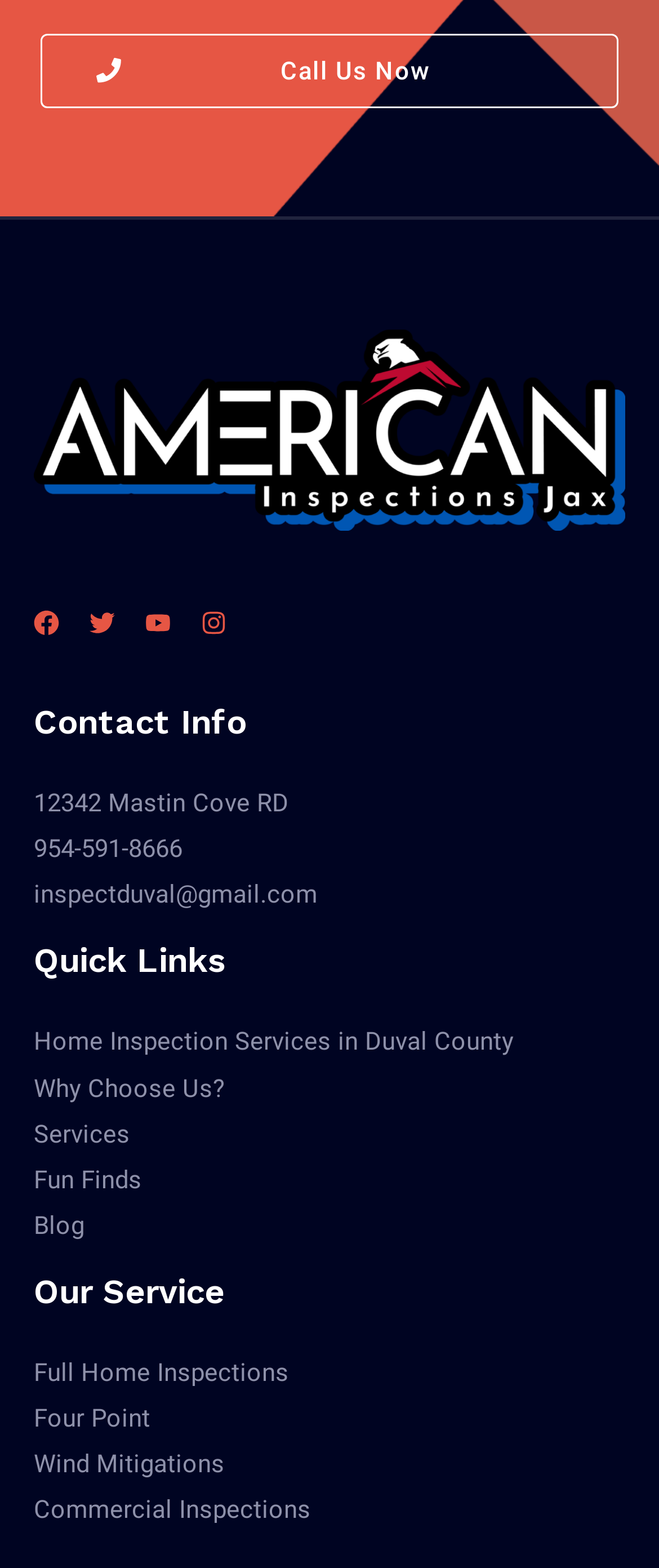What is the address for contact?
Please utilize the information in the image to give a detailed response to the question.

I looked at the contact information section in the footer and found the address, which is 12342 Mastin Cove RD.